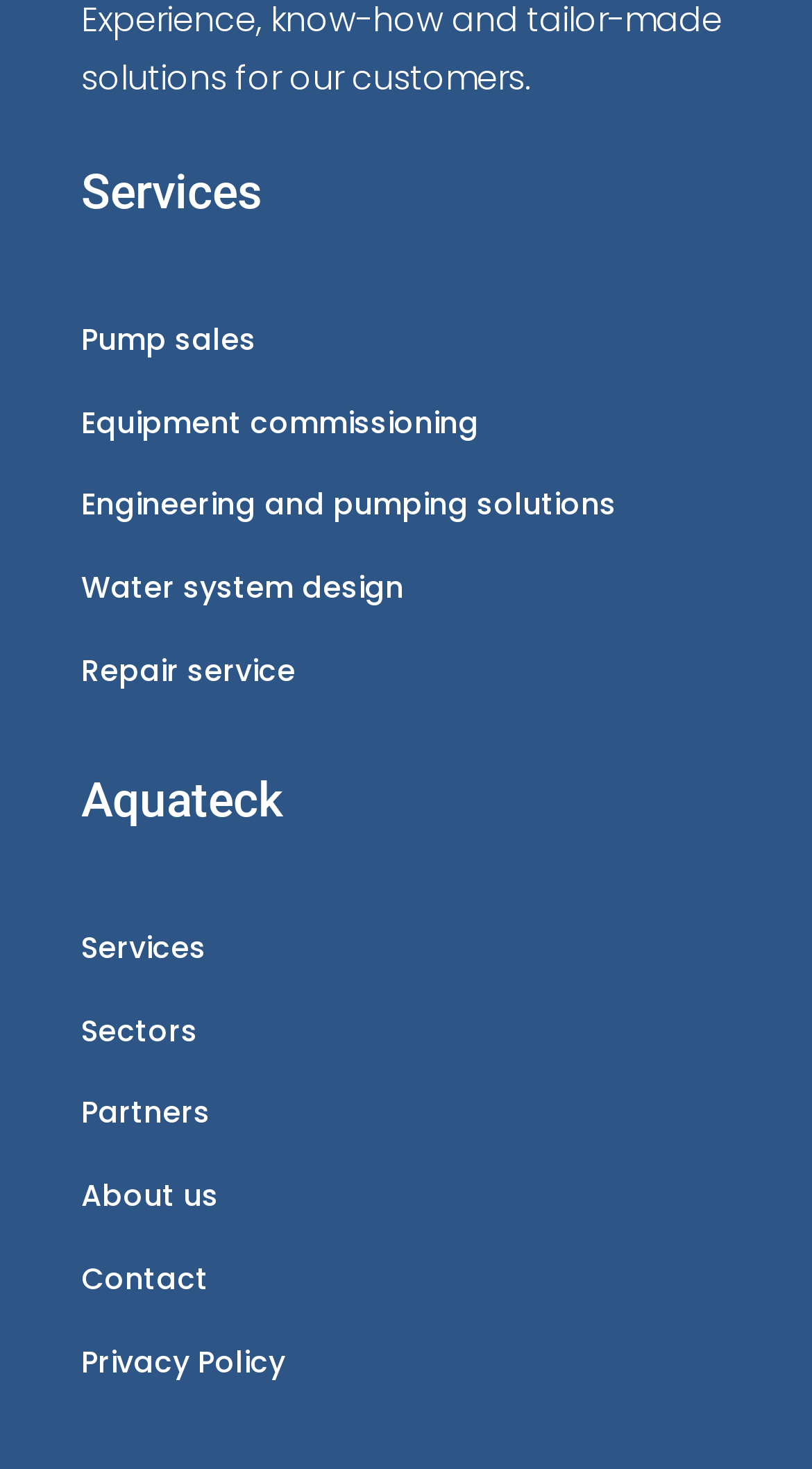Please reply to the following question using a single word or phrase: 
How many links are listed under the 'Services' category?

5